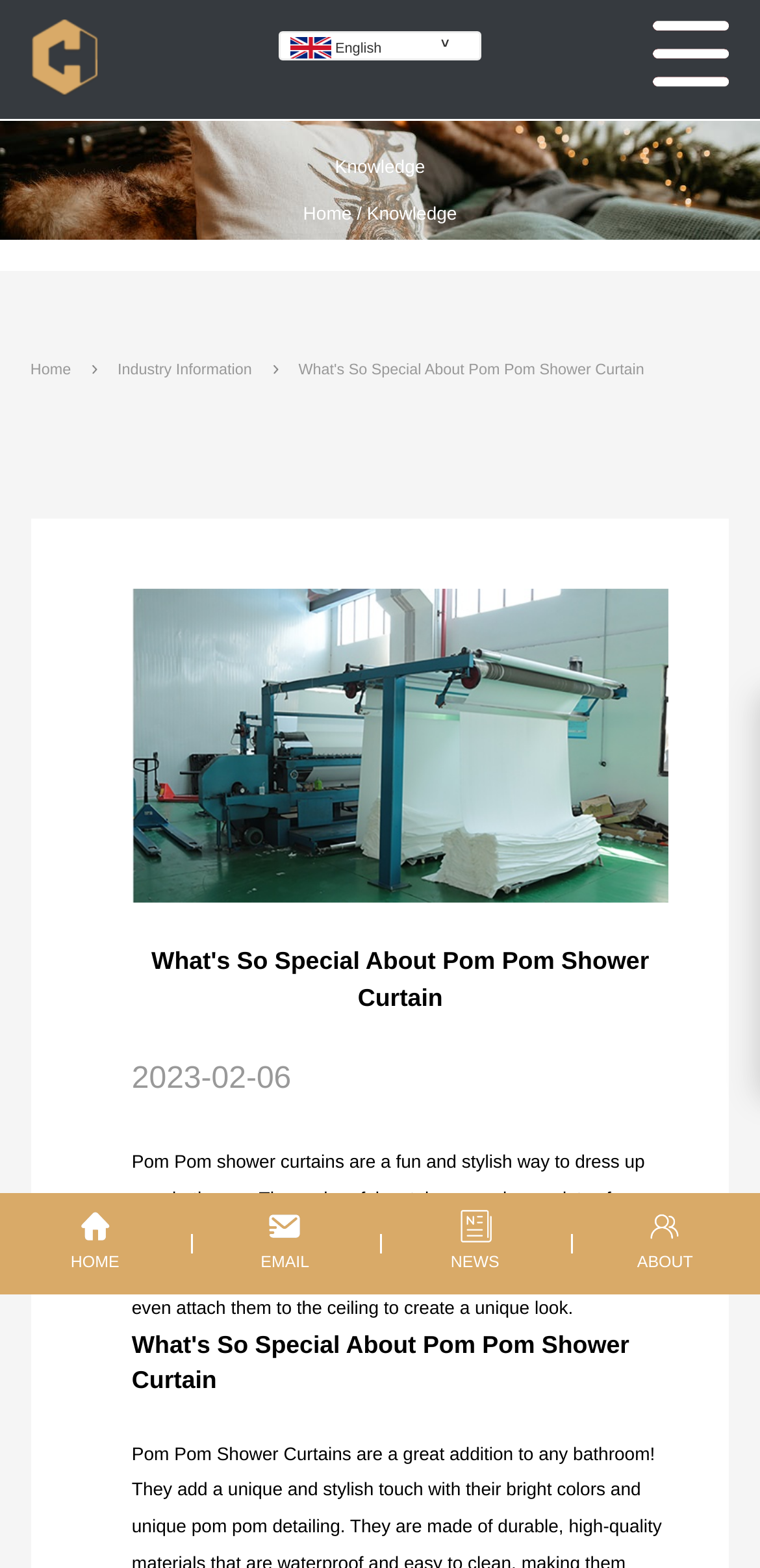How many navigation links are there?
Please answer the question with as much detail and depth as you can.

I counted the number of link elements in the navigation section, which includes 'Home', 'Industry Information', 'What's So Special About Pom Pom Shower Curtain', 'HOME HOME', 'EMAIL EMAIL', 'NEWS NEWS', and 'PHONE ABOUT'.